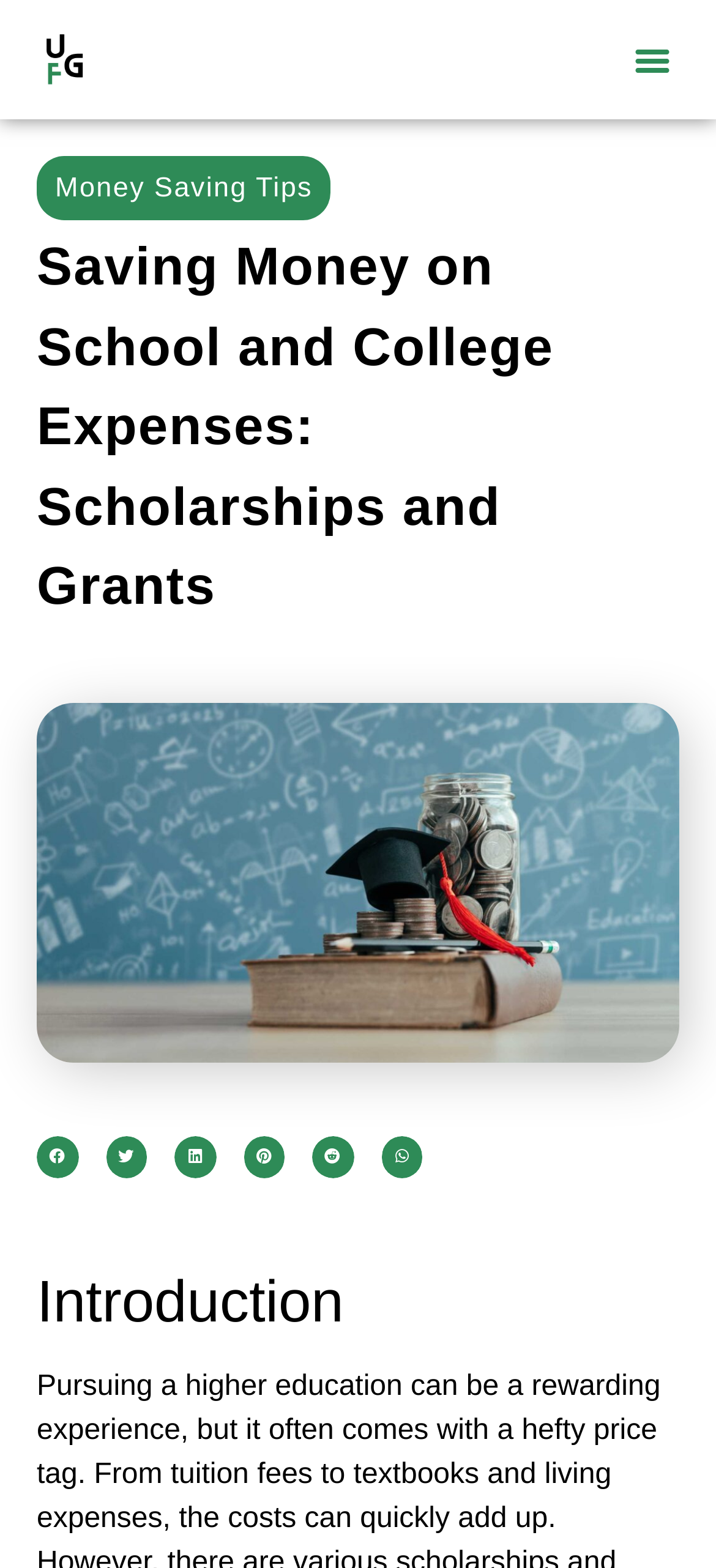Can you find the bounding box coordinates for the element that needs to be clicked to execute this instruction: "View more sharing options"? The coordinates should be given as four float numbers between 0 and 1, i.e., [left, top, right, bottom].

None